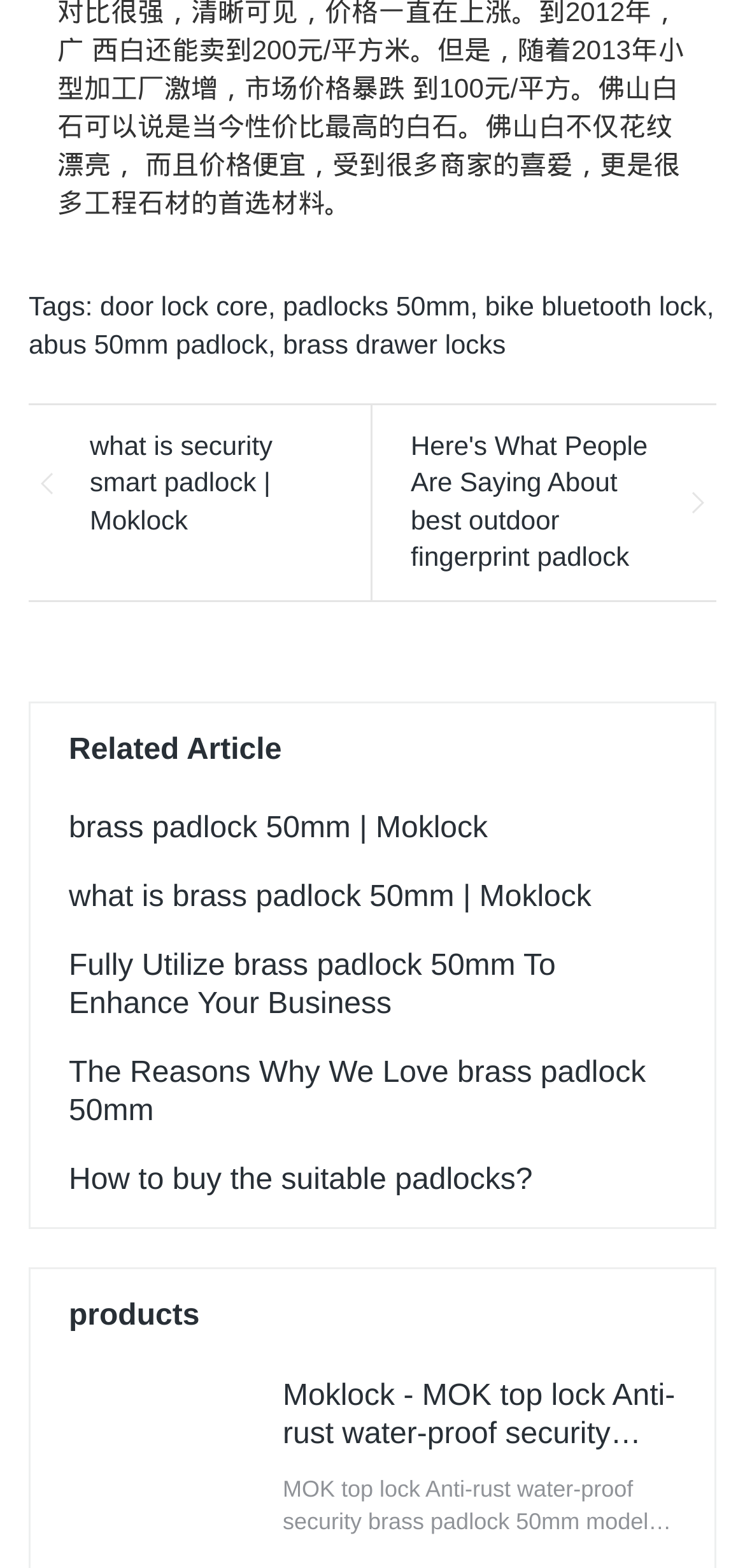Please find the bounding box coordinates for the clickable element needed to perform this instruction: "View the product details of Moklock brass padlock 50mm".

[0.379, 0.88, 0.906, 0.974]